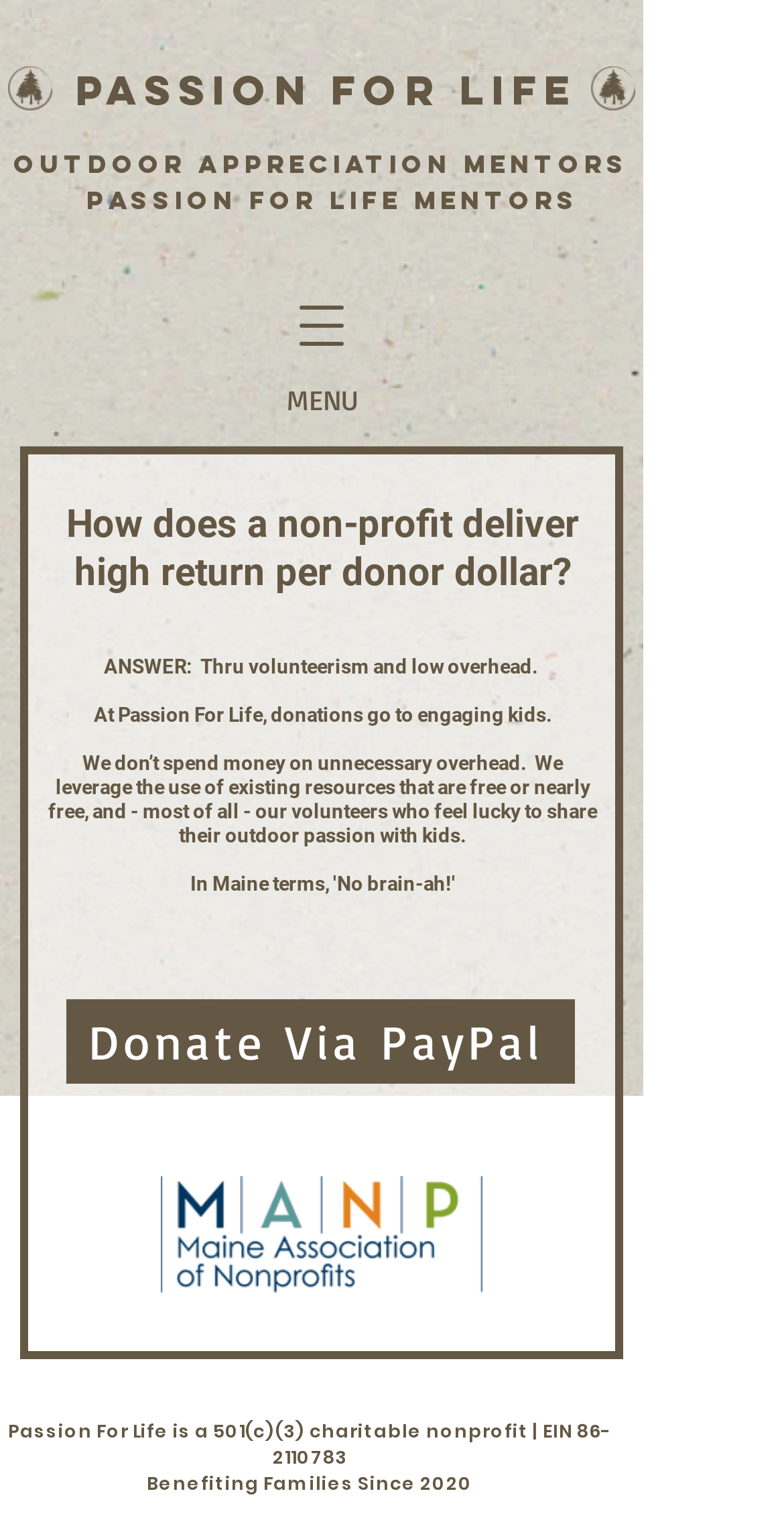Using a single word or phrase, answer the following question: 
How can I donate to Passion For Life?

Via PayPal